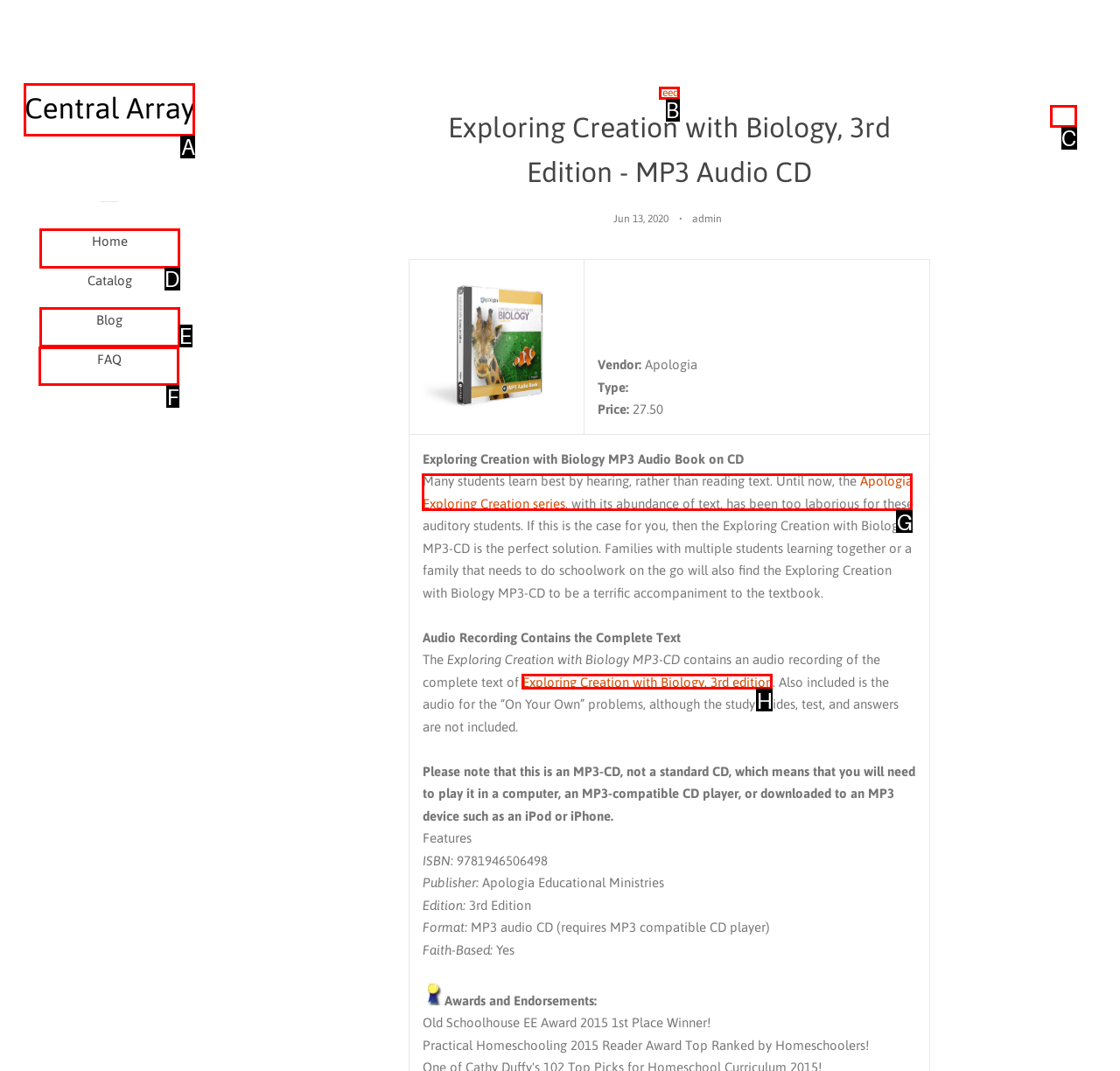Given the task: Check the 'FAQ' page, point out the letter of the appropriate UI element from the marked options in the screenshot.

F